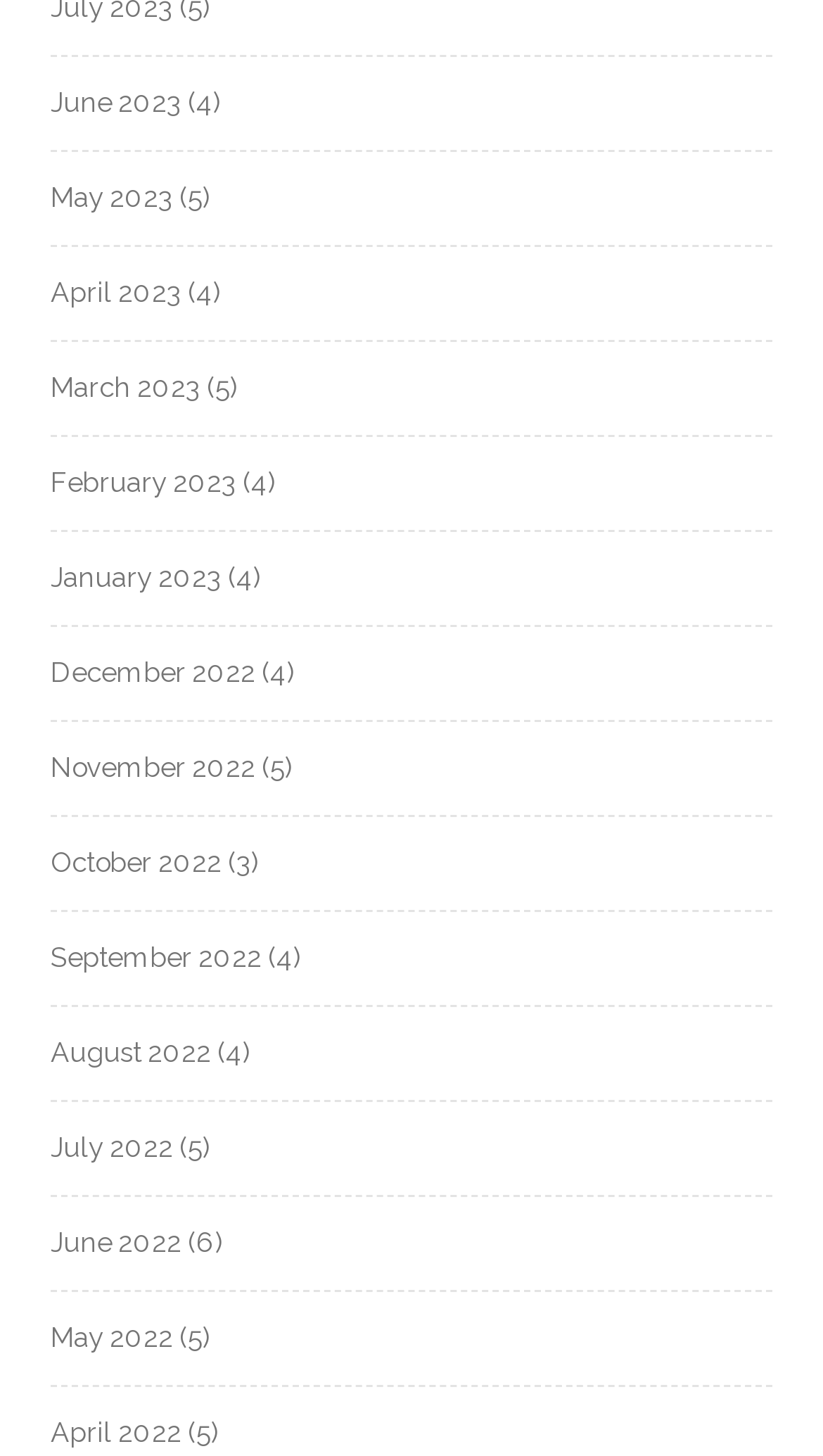How many months are listed?
Based on the image content, provide your answer in one word or a short phrase.

15